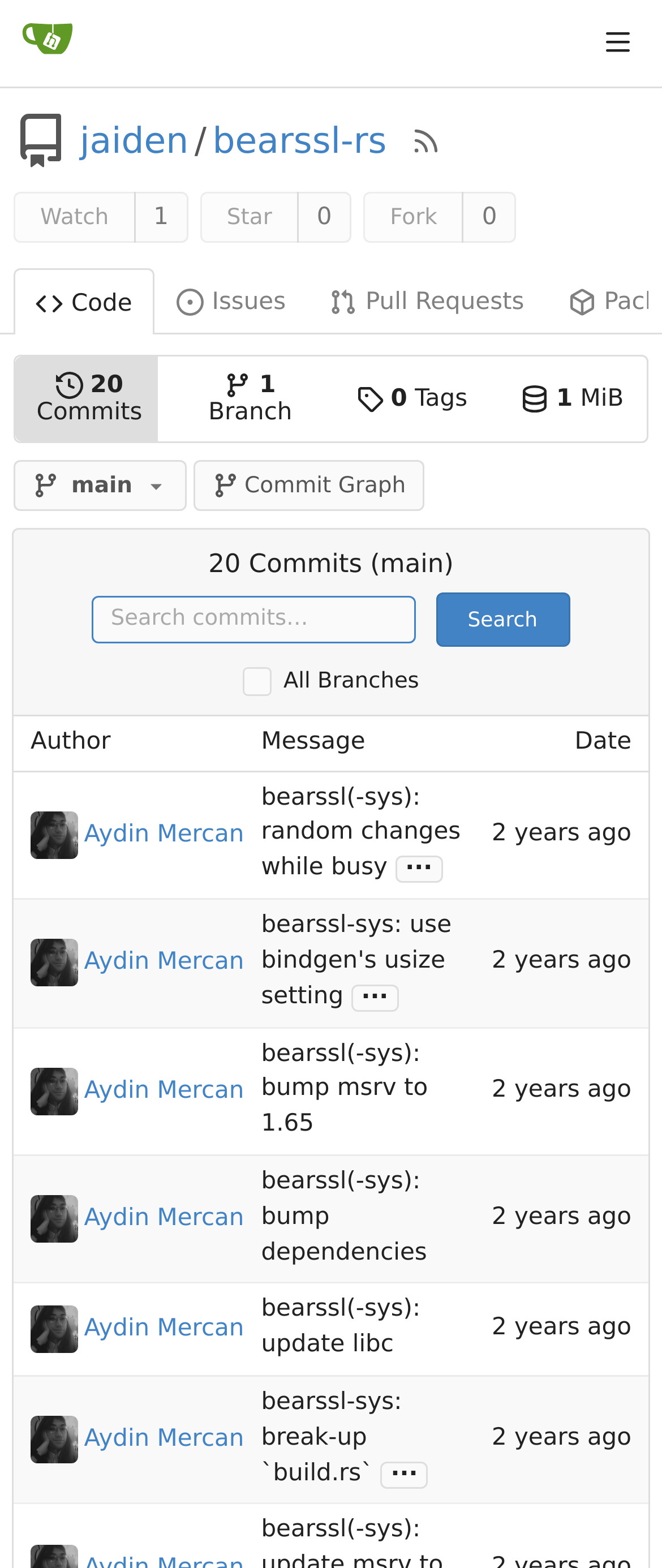Give an in-depth explanation of the webpage layout and content.

This webpage is about the bearssl-rs repository on Treehouse Gitea. At the top, there is a navigation bar with a "Home" link on the left and a button on the right. Below the navigation bar, there is a heading that displays the repository name, "jaiden / bearssl-rs RSS Feed", with links to "jaiden" and "bearssl-rs" on the left and "RSS Feed" on the right.

On the left side of the page, there are several links, including "Code", "Issues", "Pull Requests", "20 Commits", "1 Branch", and "0 Tags". There is also a button labeled "main" and a link to "Commit Graph".

The main content of the page is a table that displays a list of commits. Each row in the table represents a commit, with columns for the author, message, and date. The author column displays the author's name and a small image, while the message column displays a brief description of the commit. The date column displays the date and time of the commit.

There are 5 rows in the table, each representing a different commit. The commits are listed in reverse chronological order, with the most recent commit at the top. The messages of the commits are brief and descriptive, such as "bearssl(-sys): random changes while busy..." and "bearssl(-sys): bump msrv to 1.65".

At the top of the table, there is a search bar that allows users to search for specific commits. There is also a checkbox labeled "All Branches" that allows users to filter the commits by branch.